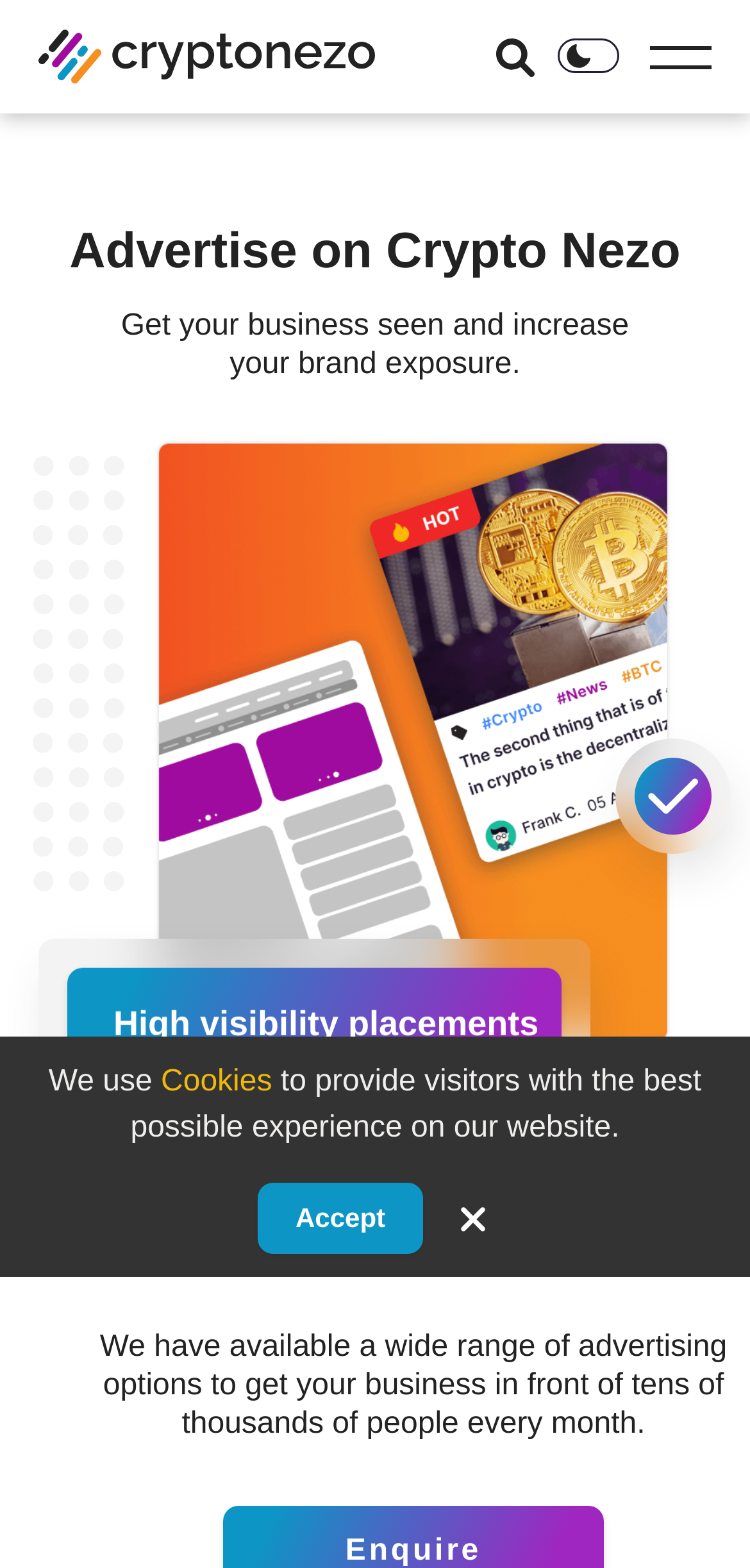Provide a one-word or short-phrase answer to the question:
How many images are there in the 'Advertise on Crypto Nezo' section?

Three